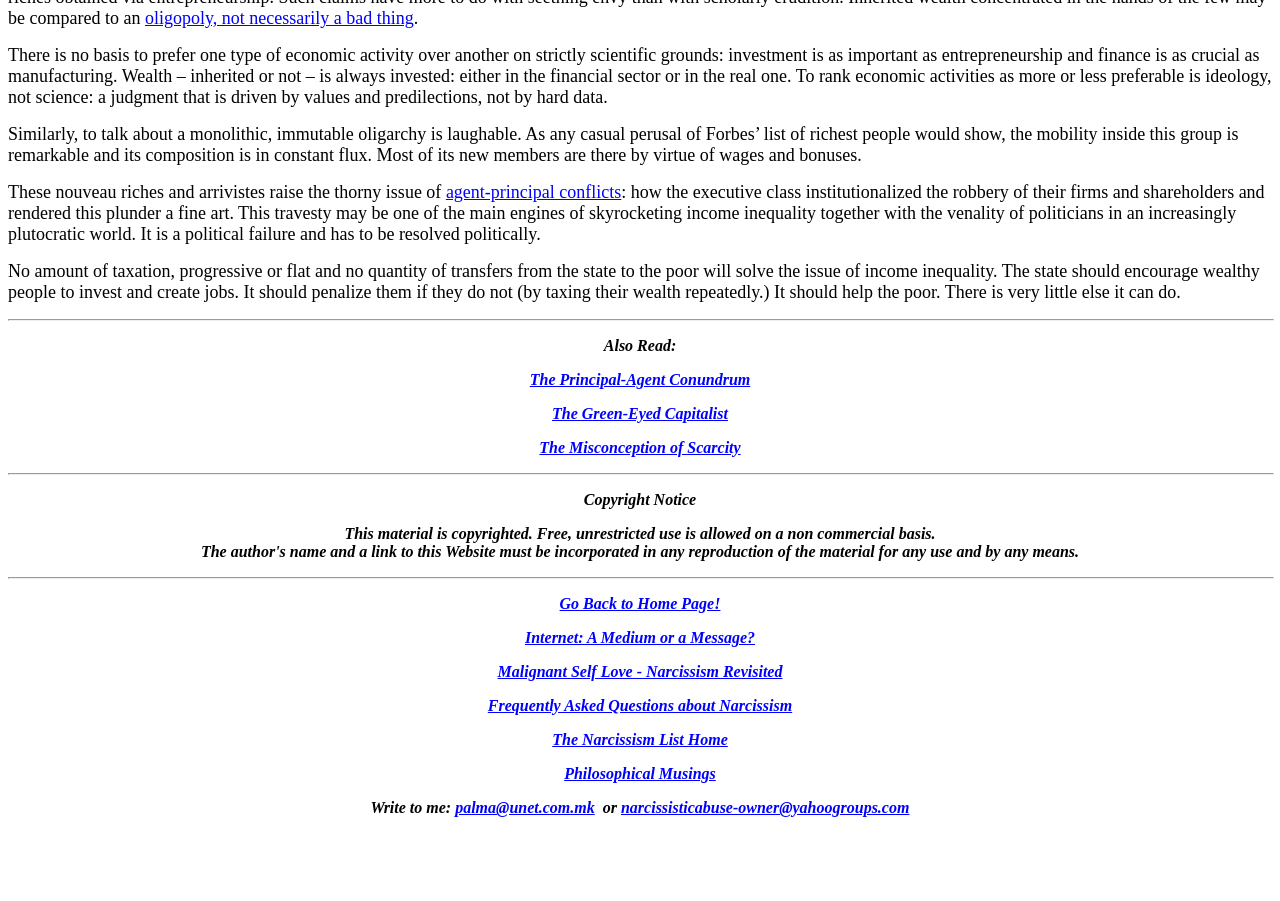Please find the bounding box for the UI element described by: "narcissisticabuse-owner@yahoogroups.com".

[0.485, 0.887, 0.71, 0.906]